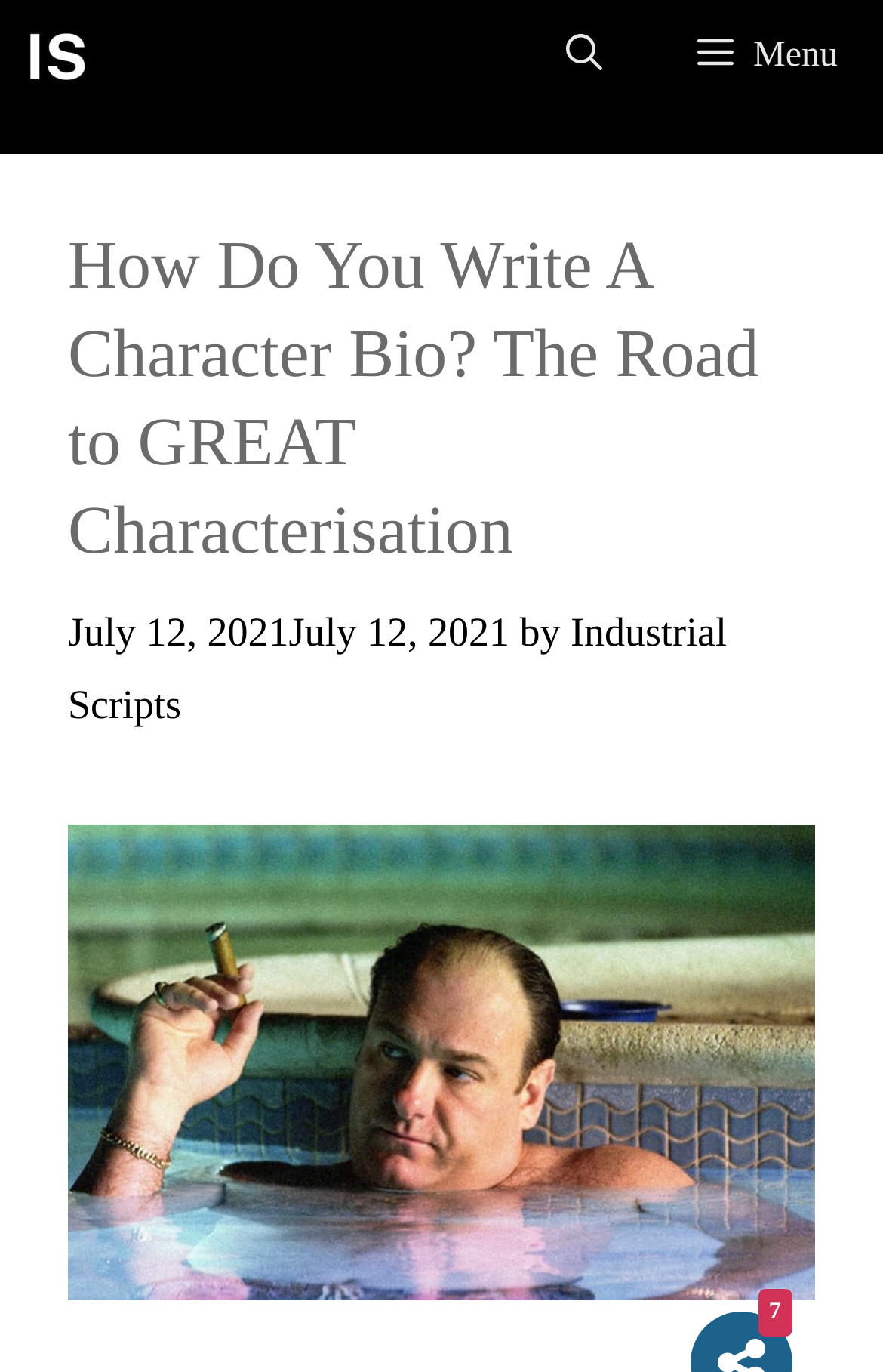Please provide a comprehensive answer to the question below using the information from the image: What is the name of the website?

I determined the answer by looking at the top-left corner of the webpage, where I found a link with the text 'Industrial Scripts®' and an image with the same name. This suggests that the website is owned or operated by Industrial Scripts.